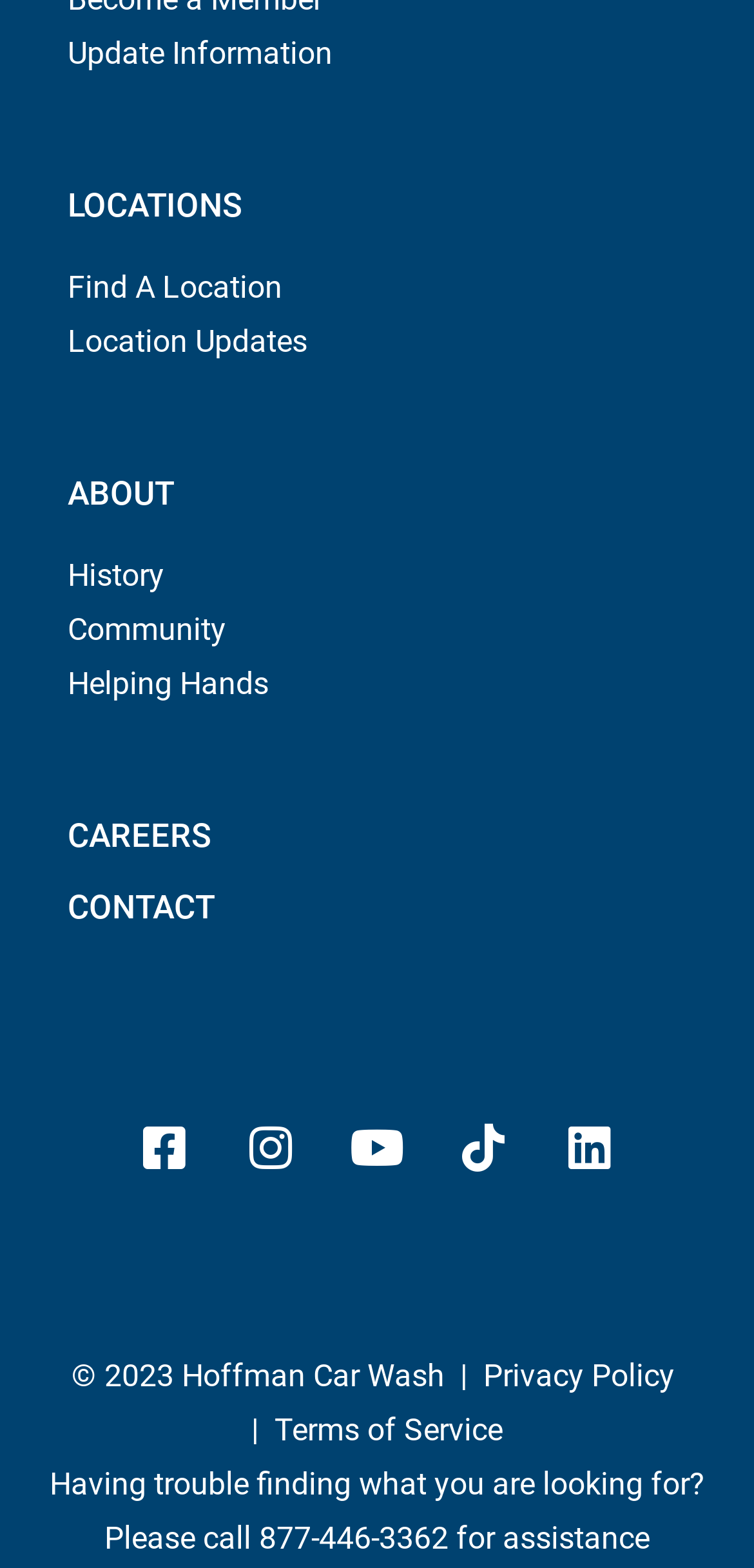Could you indicate the bounding box coordinates of the region to click in order to complete this instruction: "Contact us".

[0.09, 0.566, 0.285, 0.591]